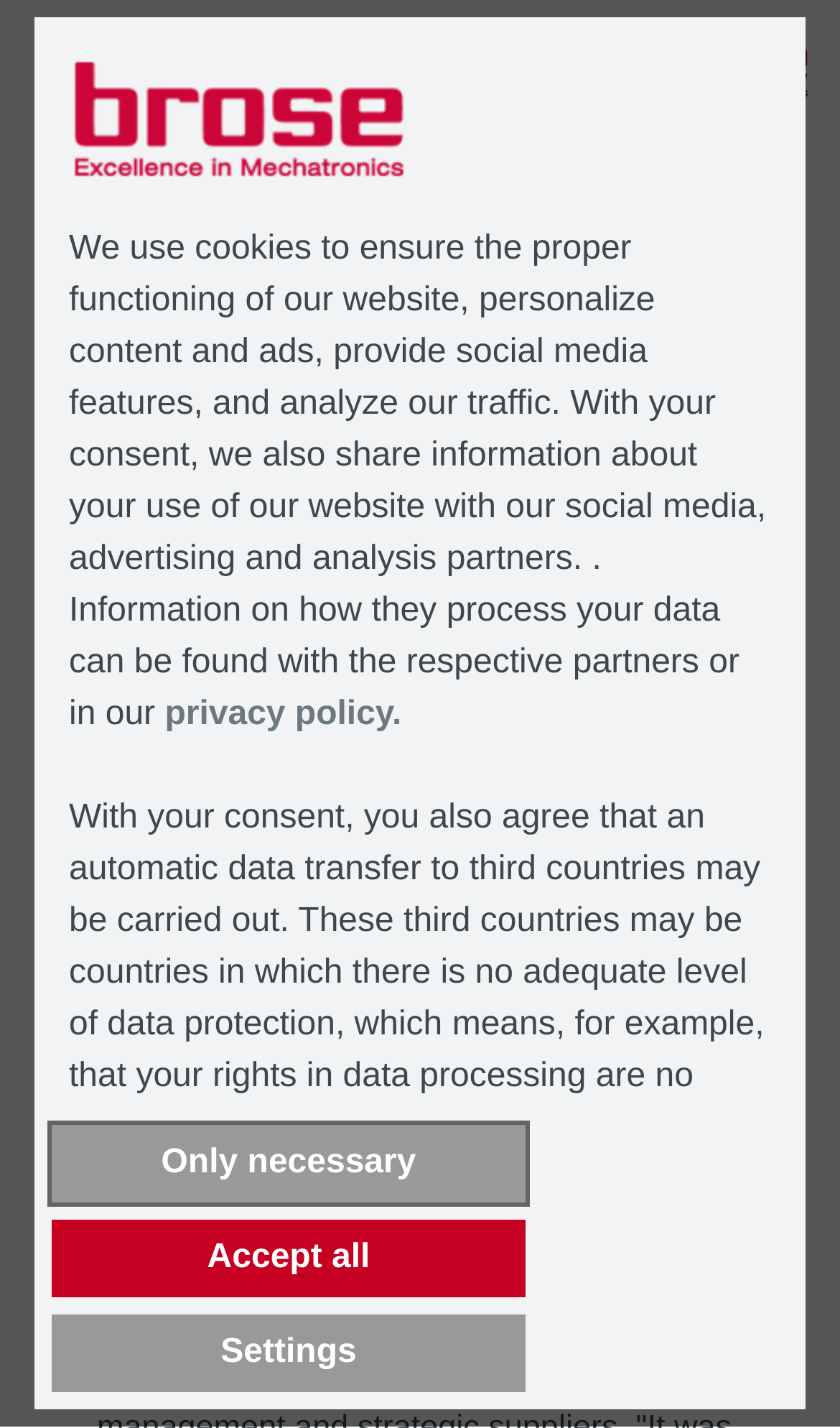Analyze the image and provide a detailed answer to the question: Where was the award presented?

The answer can be found in the StaticText element with the text 'It was presented on 18 May 2016 by the global association Procurement Leaders in London.'